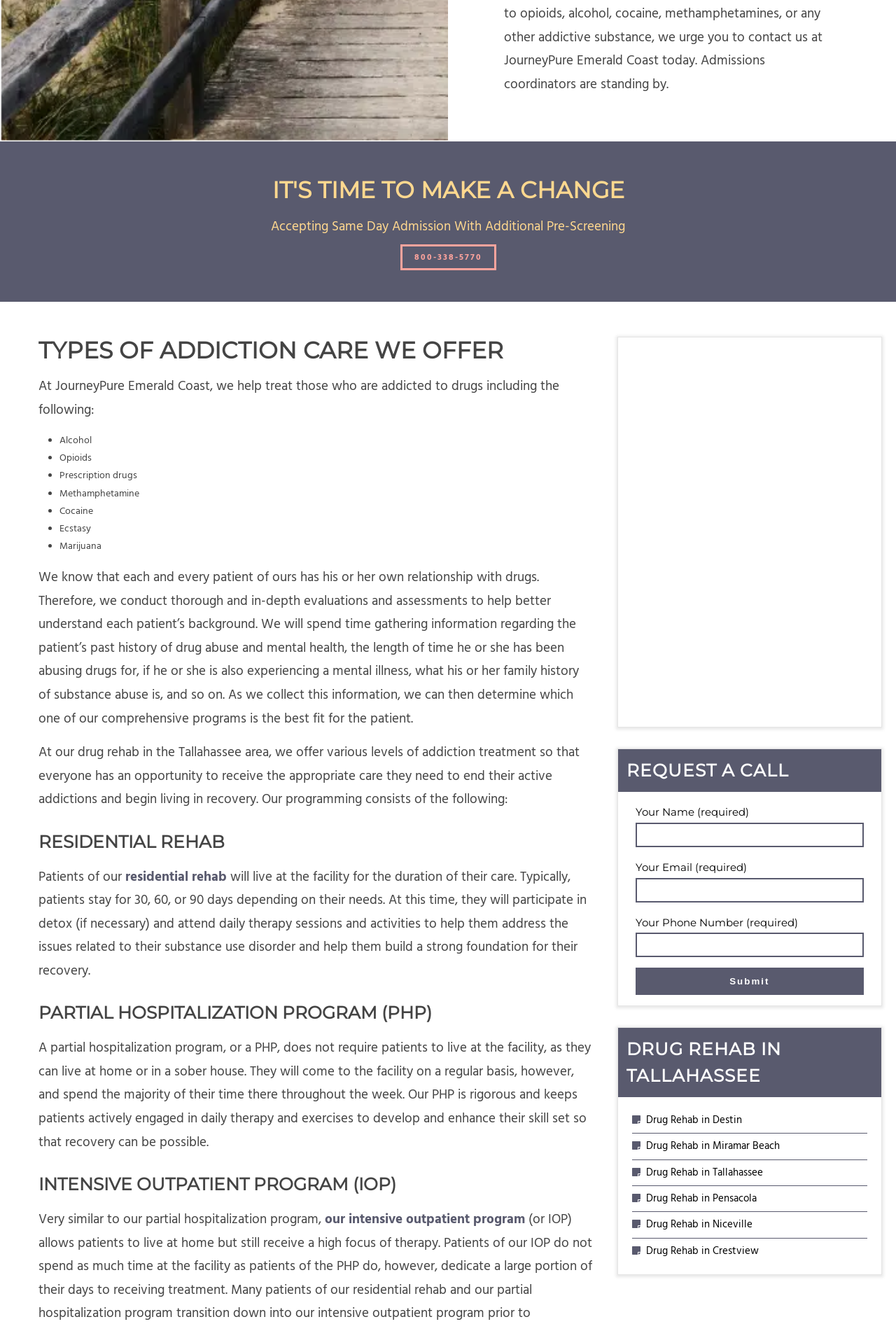What types of addiction care does JourneyPure Emerald Coast offer?
Refer to the image and give a detailed answer to the query.

Based on the webpage, JourneyPure Emerald Coast offers various types of addiction care, including treatment for alcohol, opioids, prescription drugs, methamphetamine, cocaine, ecstasy, and marijuana addiction. This information is provided in the section 'TYPES OF ADDICTION CARE WE OFFER'.